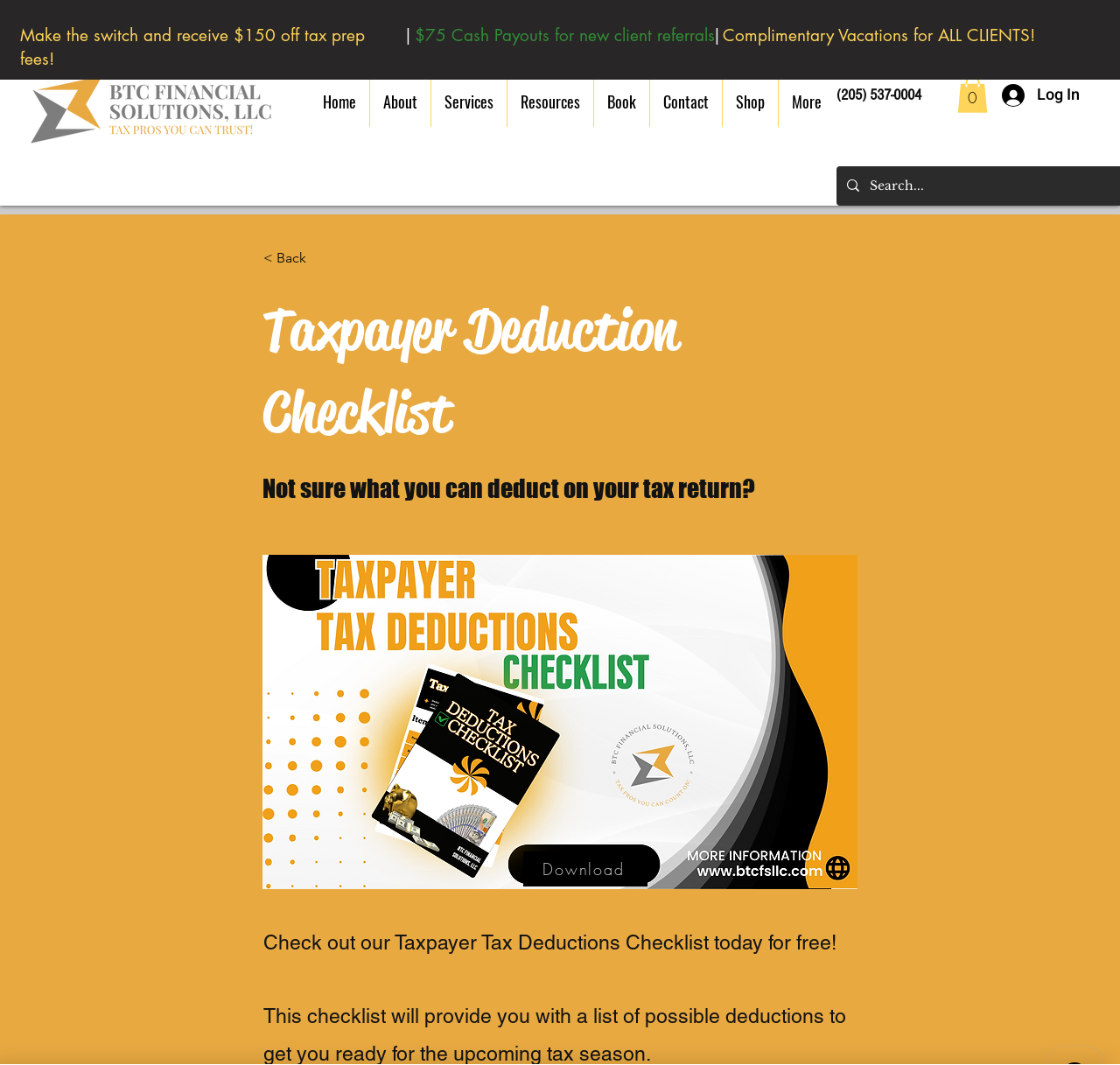Find the bounding box coordinates of the clickable element required to execute the following instruction: "Search for something". Provide the coordinates as four float numbers between 0 and 1, i.e., [left, top, right, bottom].

[0.777, 0.156, 0.974, 0.193]